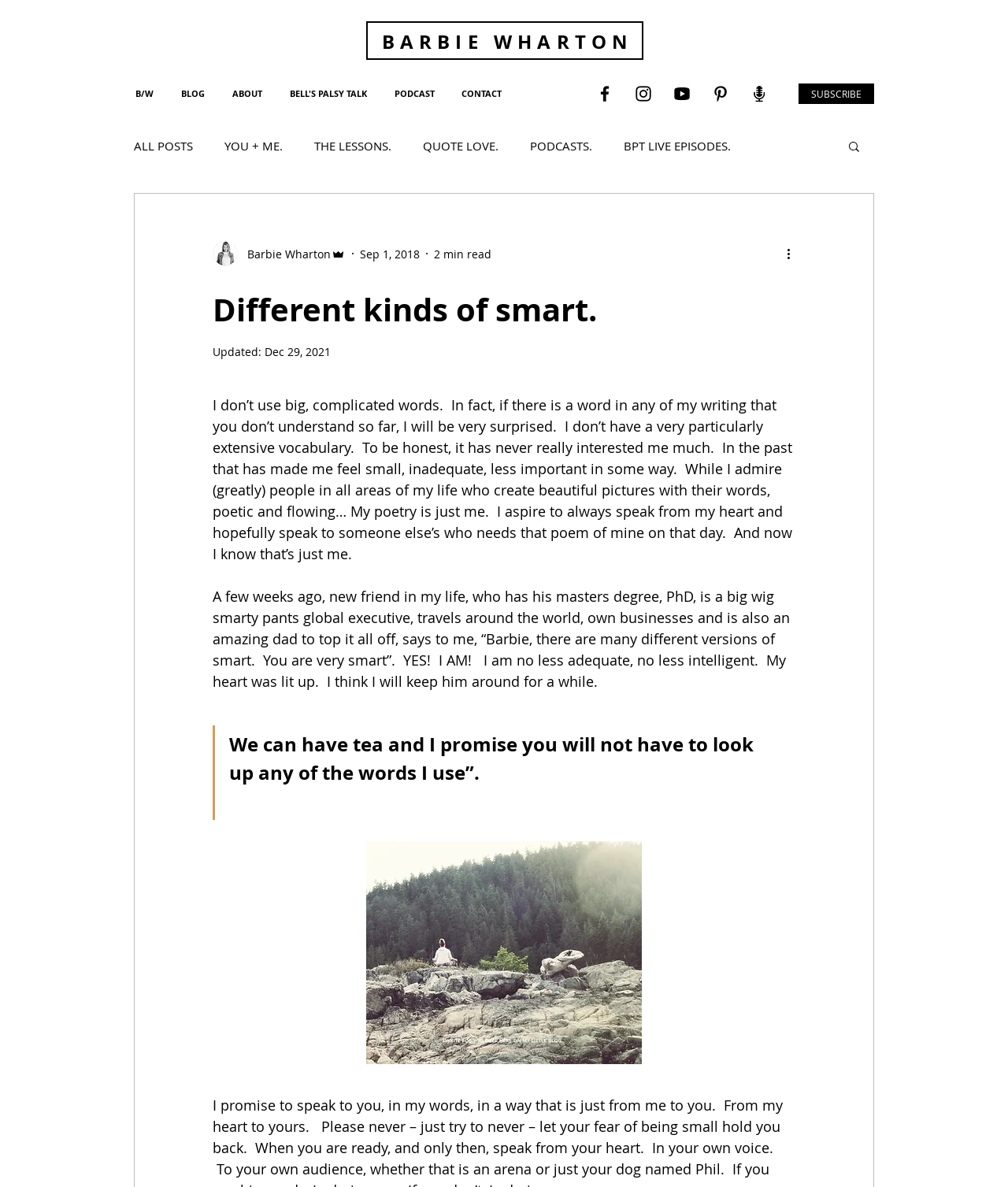Using the information shown in the image, answer the question with as much detail as possible: What is the purpose of the 'SUBSCRIBE' button?

The 'SUBSCRIBE' button is located at the top of the page, and its purpose is likely to allow users to subscribe to the blog and receive updates on new posts.